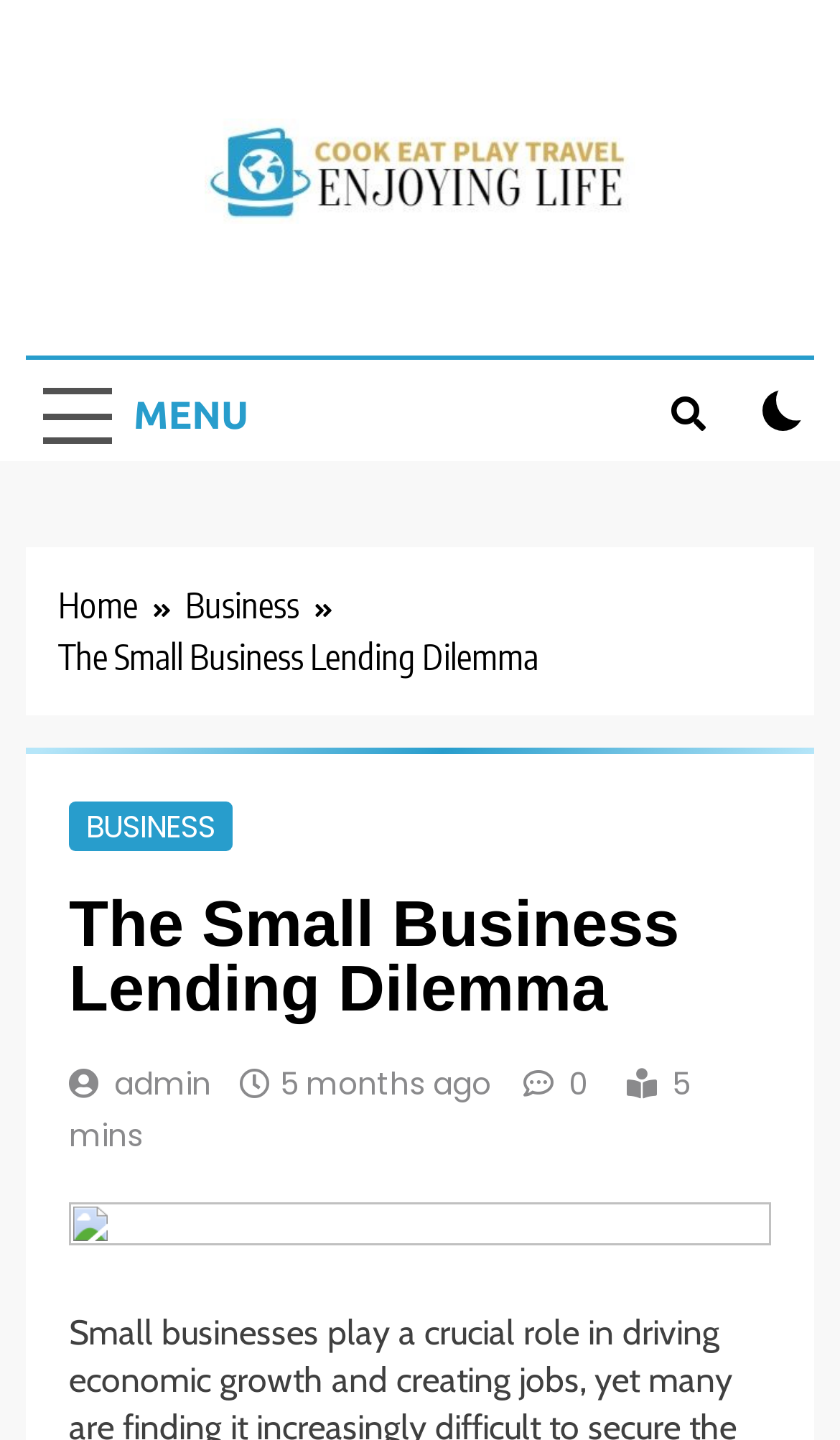Determine the bounding box coordinates of the clickable element to complete this instruction: "Check the checkbox". Provide the coordinates in the format of four float numbers between 0 and 1, [left, top, right, bottom].

[0.907, 0.271, 0.956, 0.299]